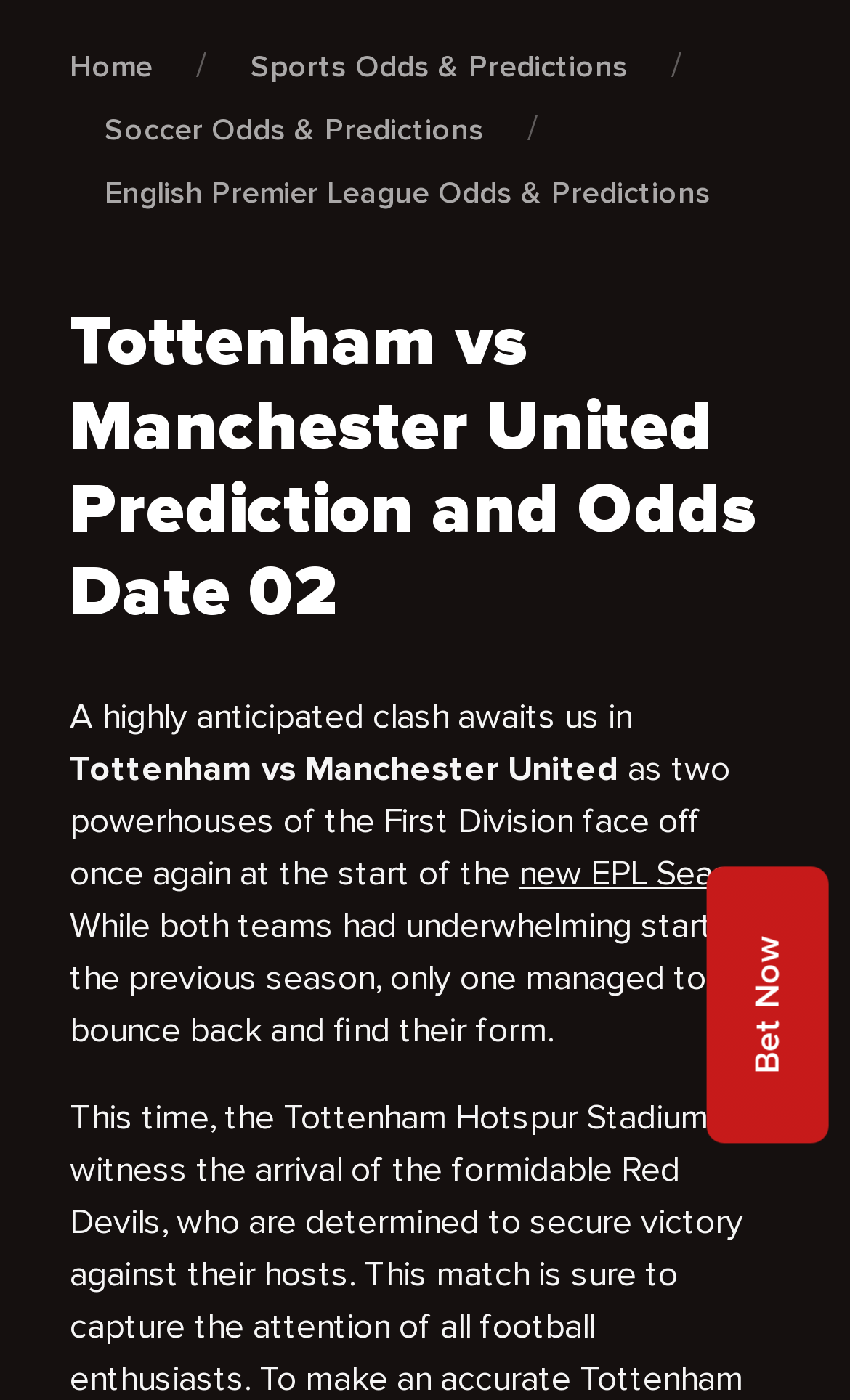Locate the bounding box of the UI element defined by this description: "new EPL Season". The coordinates should be given as four float numbers between 0 and 1, formatted as [left, top, right, bottom].

[0.61, 0.608, 0.903, 0.639]